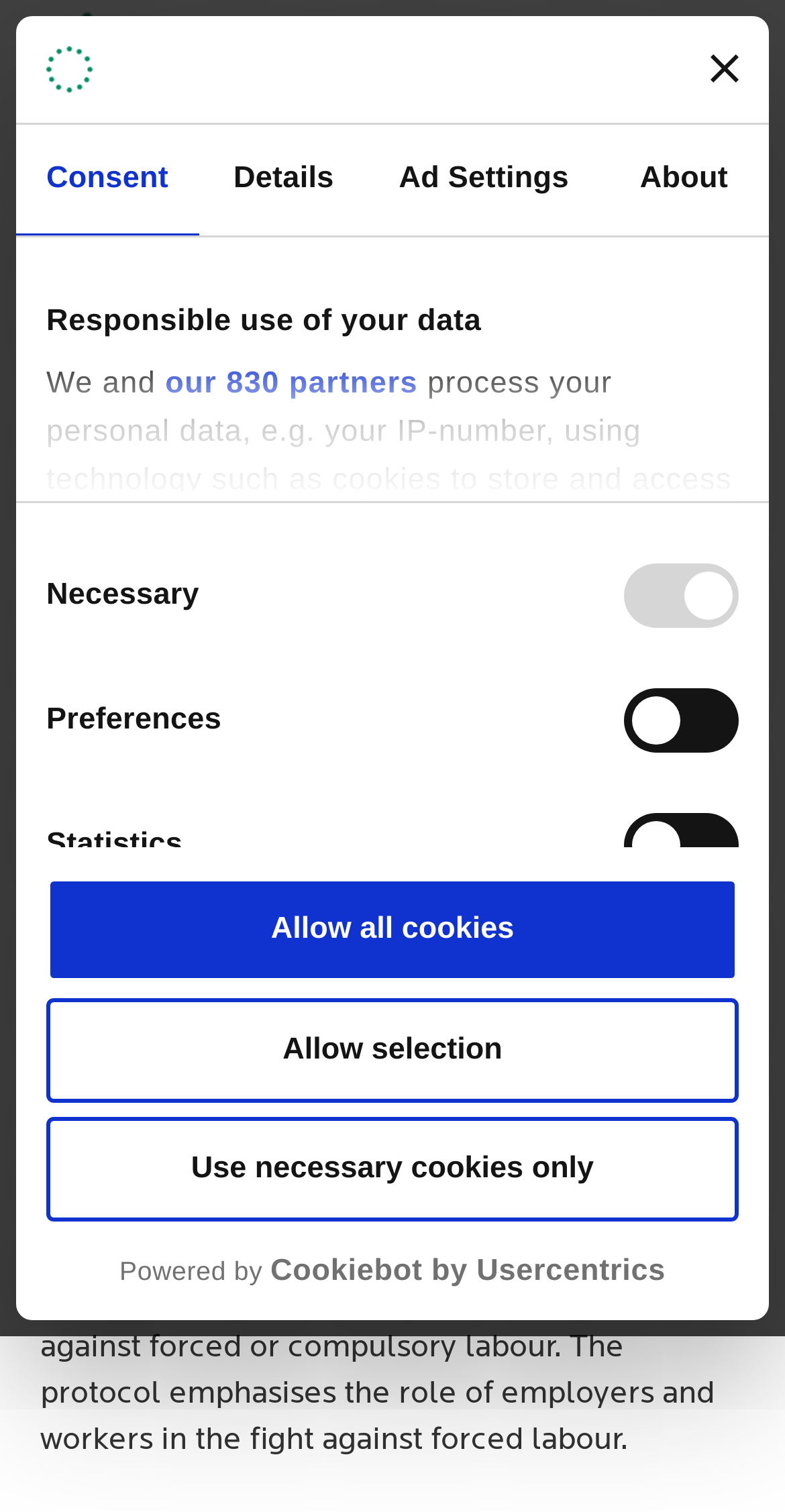What is the date mentioned in the article?
Refer to the image and provide a concise answer in one word or phrase.

11. September 2018